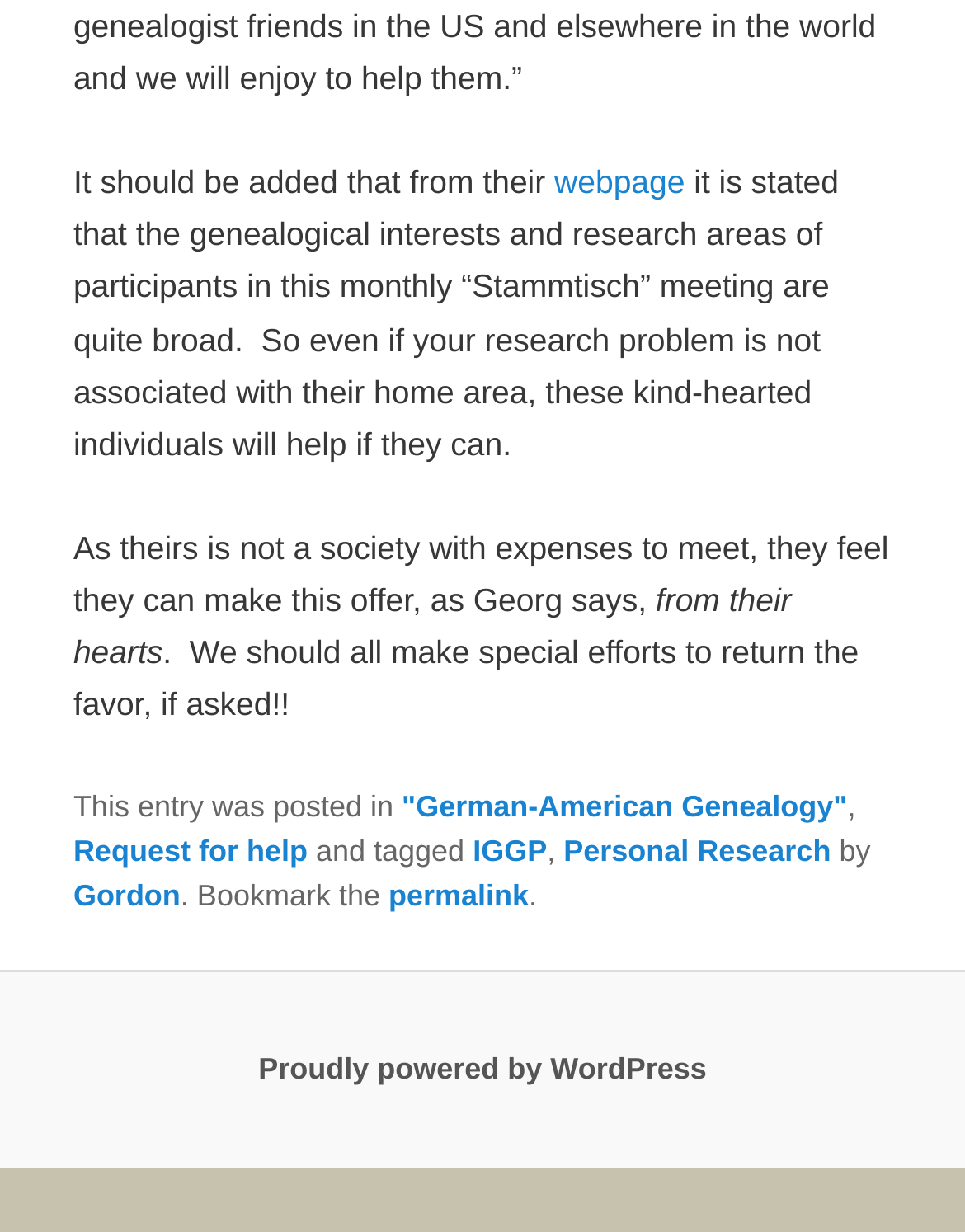What is the tone of the webpage?
Using the information from the image, provide a comprehensive answer to the question.

The tone of the webpage appears to be appreciative, as the author expresses gratitude towards the kind-hearted individuals who help with research problems and encourages others to return the favor.